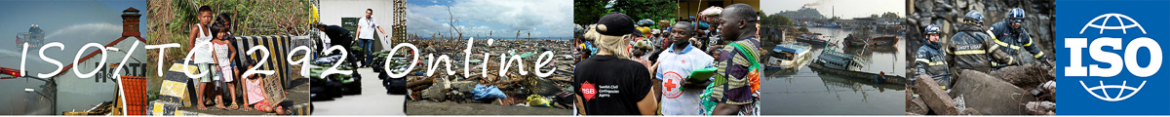What is the significance of the ISO logo?
Give a thorough and detailed response to the question.

The ISO logo is prominently displayed on the banner, which signifies international standards and cooperation in addressing security needs, indicating that the organization is committed to working together with other countries to establish common standards for security.